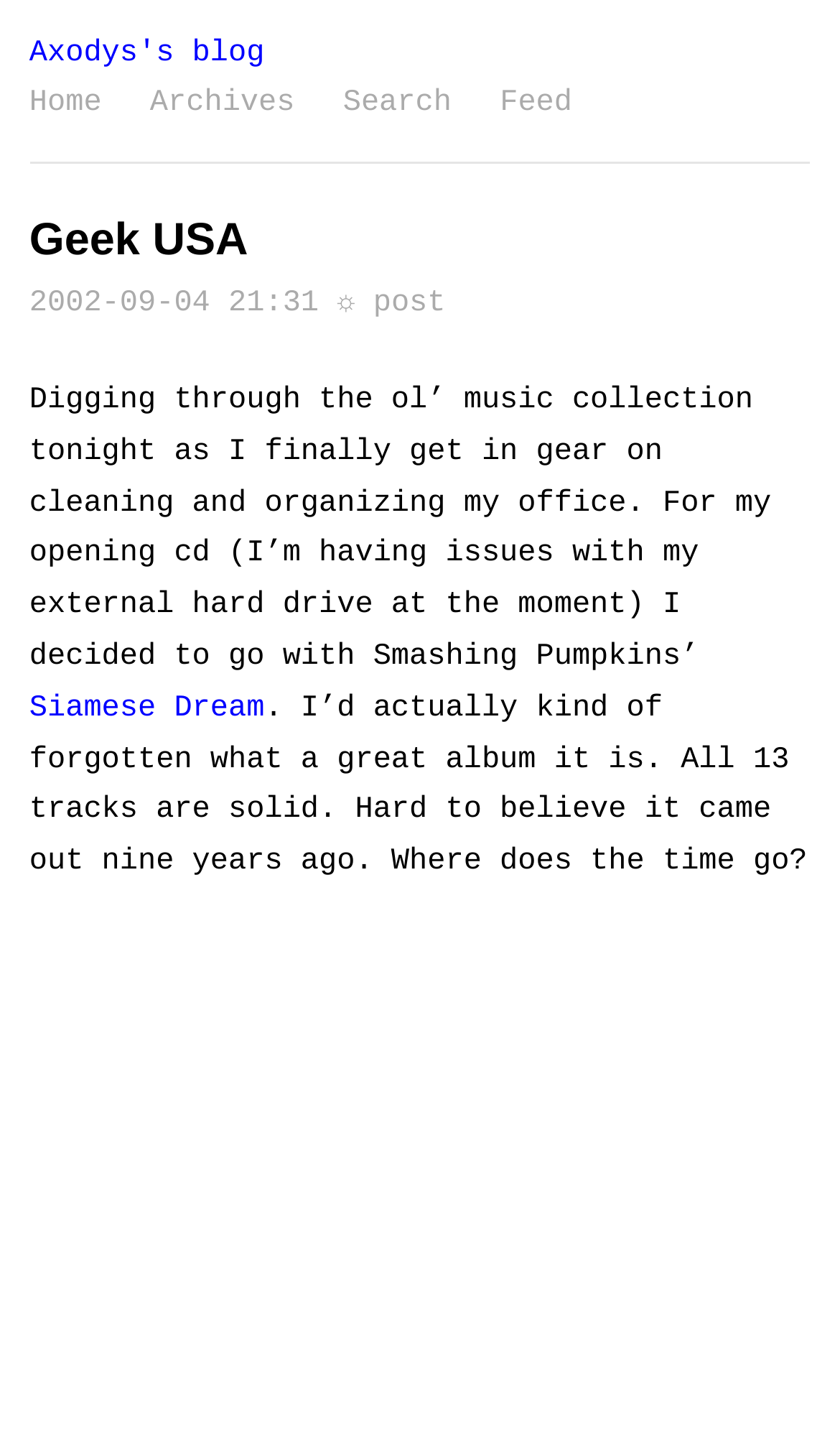How many tracks are in the album?
Examine the webpage screenshot and provide an in-depth answer to the question.

The album 'Siamese Dream' has 13 tracks, as mentioned in the text 'All 13 tracks are solid.'